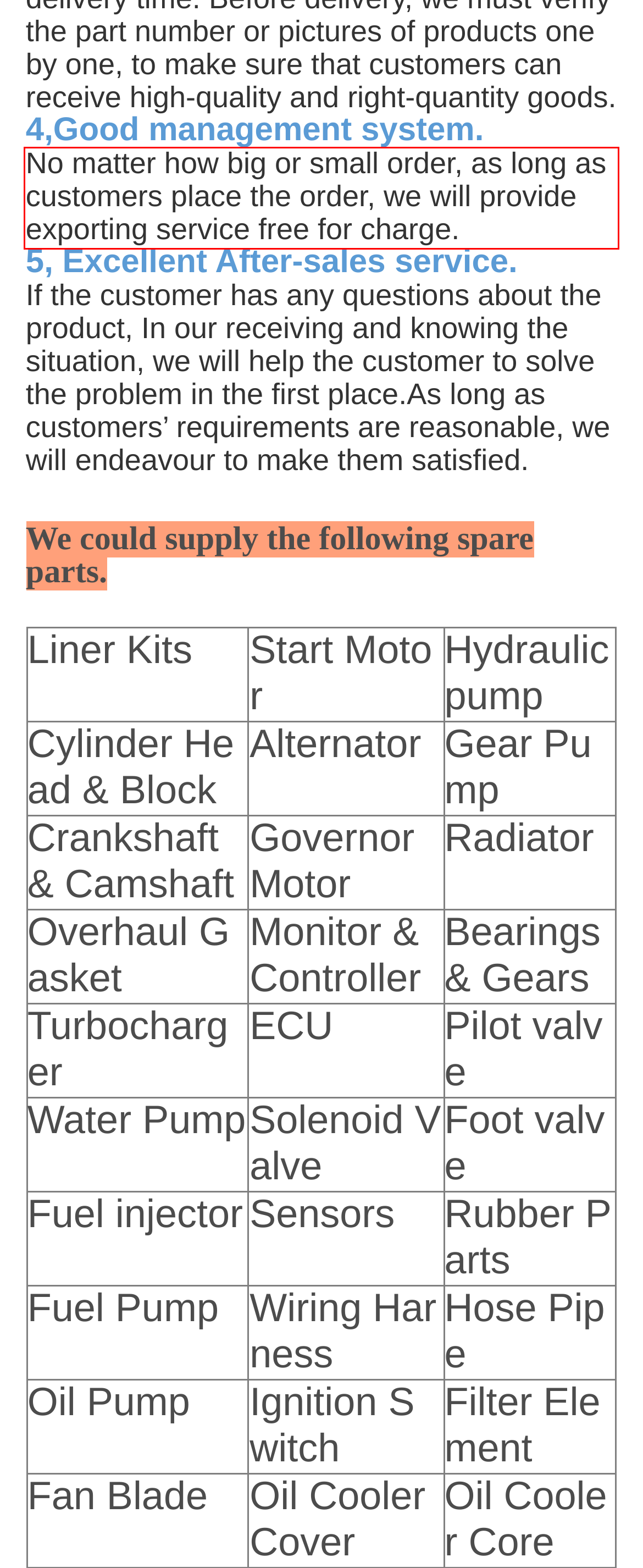Identify the text inside the red bounding box on the provided webpage screenshot by performing OCR.

No matter how big or small order, as long as customers place the order, we will provide exporting service free for charge.